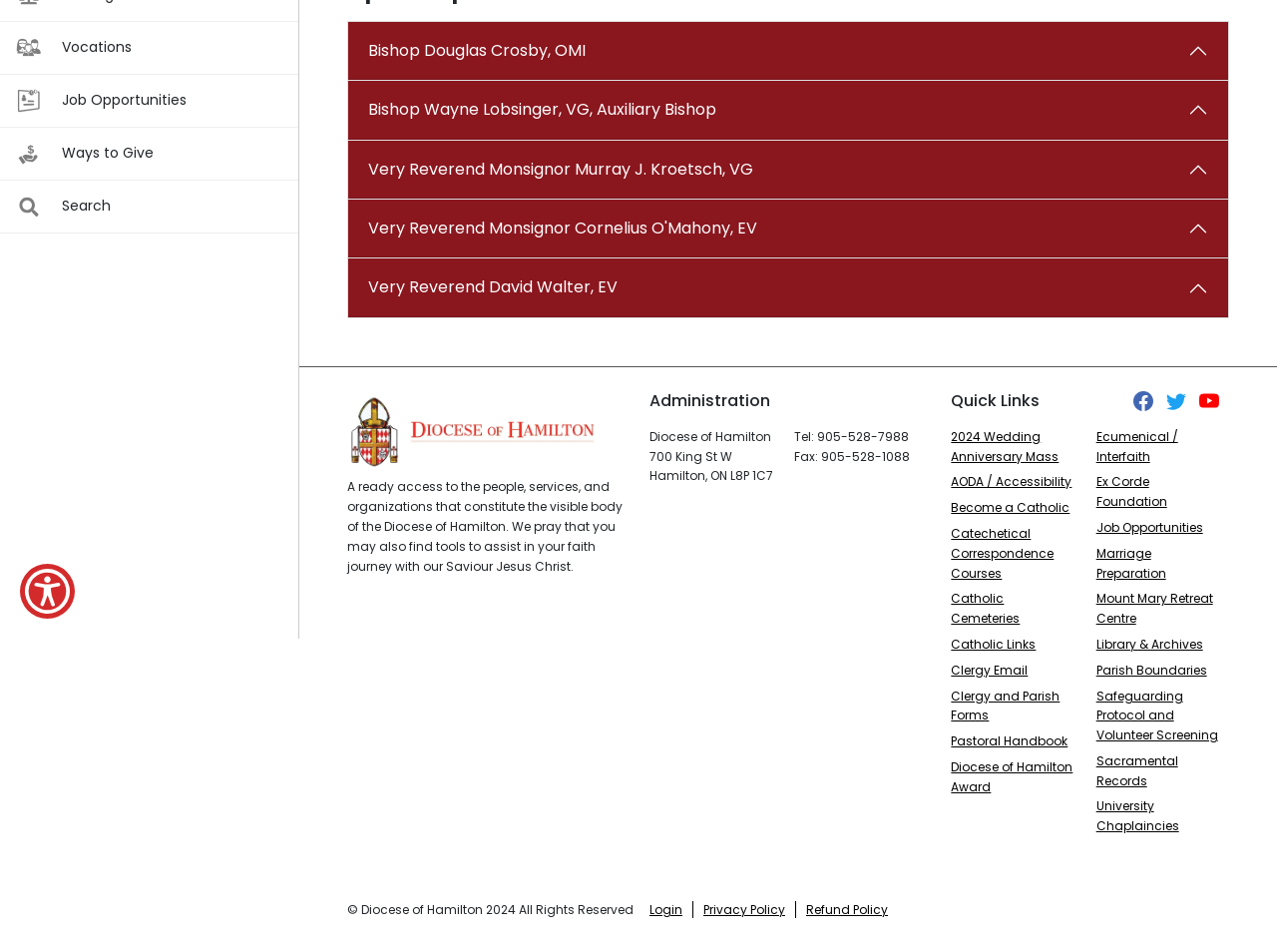Locate the bounding box of the UI element with the following description: "Clergy Email".

[0.745, 0.695, 0.805, 0.712]